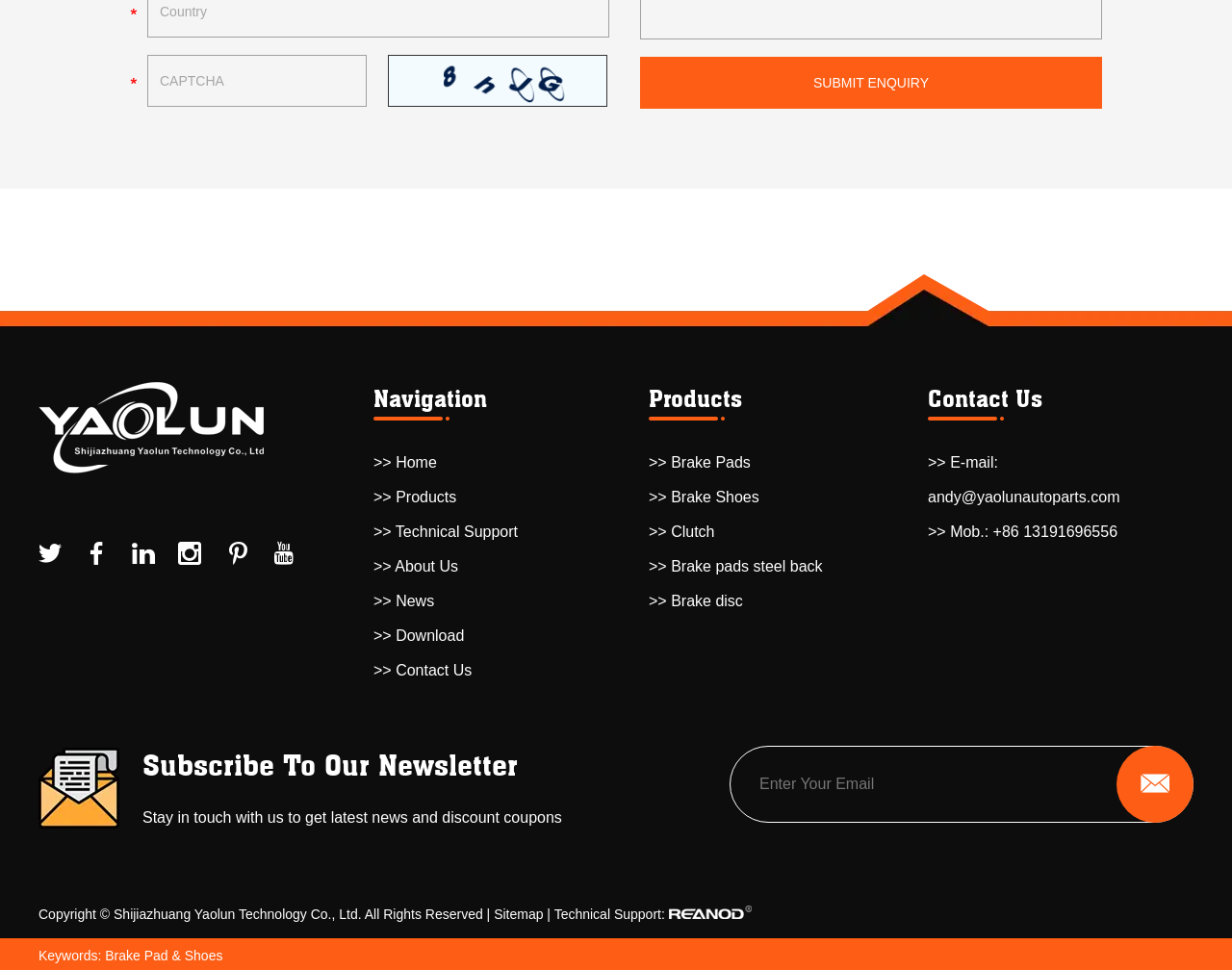Locate the bounding box coordinates of the element to click to perform the following action: 'View Contact Us'. The coordinates should be given as four float values between 0 and 1, in the form of [left, top, right, bottom].

[0.753, 0.395, 0.846, 0.425]